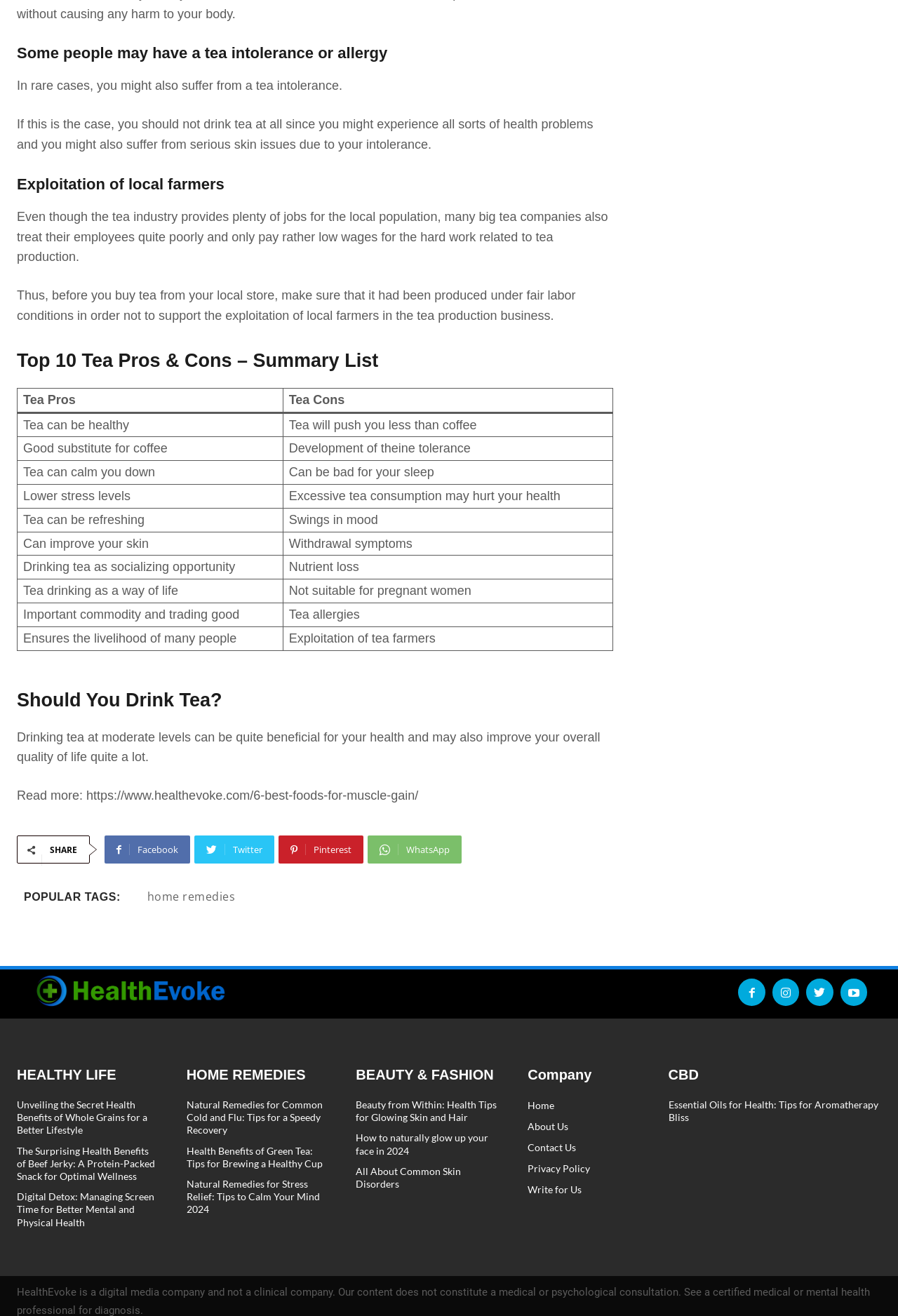Locate the bounding box coordinates of the segment that needs to be clicked to meet this instruction: "Click on the 'Top 10 Tea Pros & Cons – Summary List' heading".

[0.019, 0.264, 0.683, 0.284]